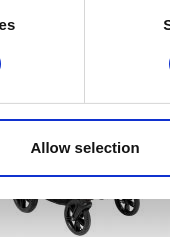Create a detailed narrative of what is happening in the image.

The image showcases the "Modi Buggy," a specialized stroller designed for enhanced mobility and the transportation of patients or children with specific needs. This particular buggy emphasizes both functionality and comfort, featuring a sleek design that is likely to appeal to caregivers and parents alike. Below the image, there is also a button labeled "Allow selection," indicating options available for managing cookie preferences on the website, enhancing user experience through customized settings. The surrounding context provides information on various buggies available on the site, illustrating the importance of selecting the right mobility solution for optimal care and convenience.